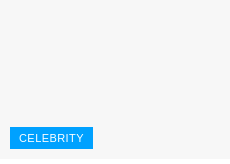Thoroughly describe the content and context of the image.

The image features a bright blue button labeled "CELEBRITY" against a plain white background. This button likely serves as an interactive element on a website, inviting users to click for more content related to celebrities, entertainment news, or updates on notable figures. Its prominent design emphasizes the focus on celebrity culture, reflecting the interest and engagement of the audience in topics related to famous personalities and events in the entertainment industry.